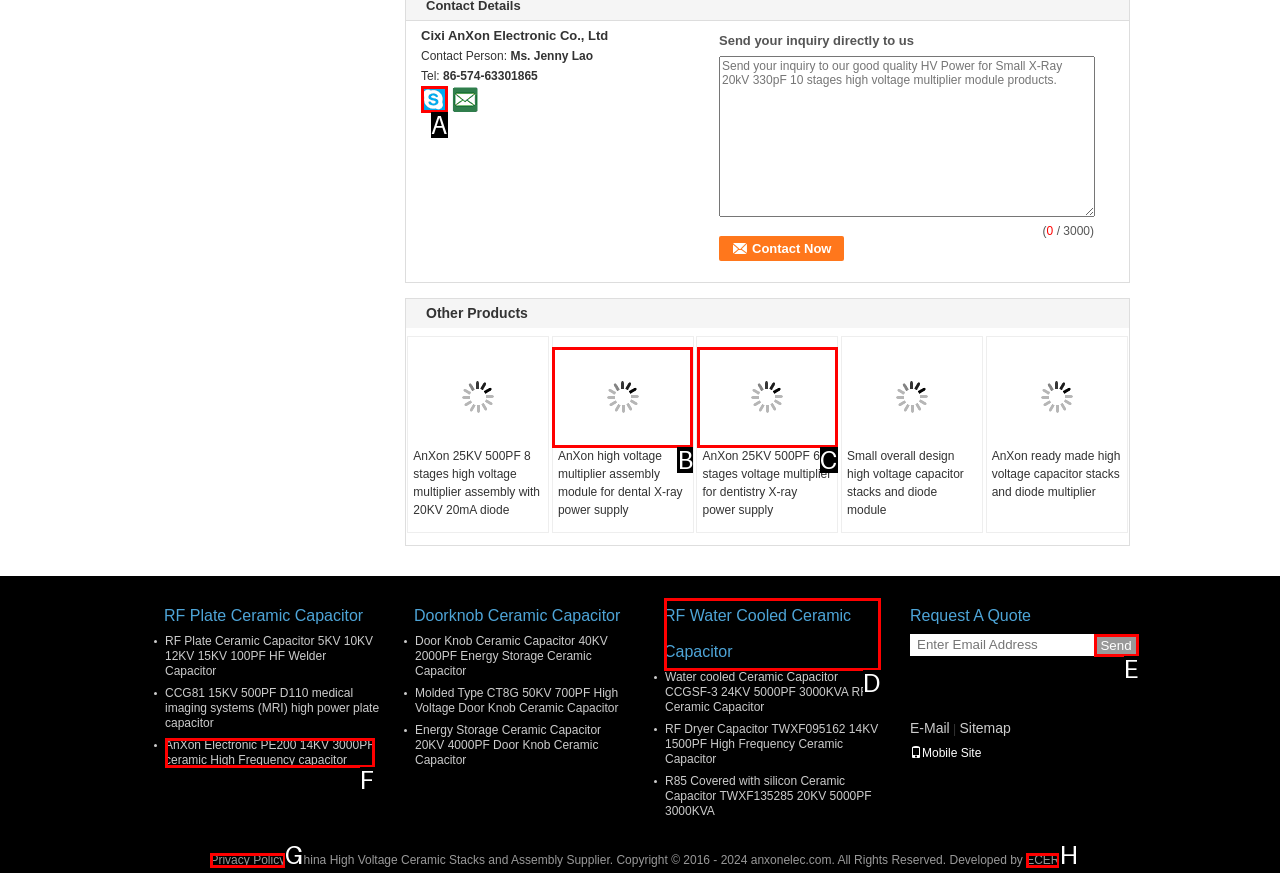Tell me which one HTML element best matches the description: RF Water Cooled Ceramic Capacitor Answer with the option's letter from the given choices directly.

D